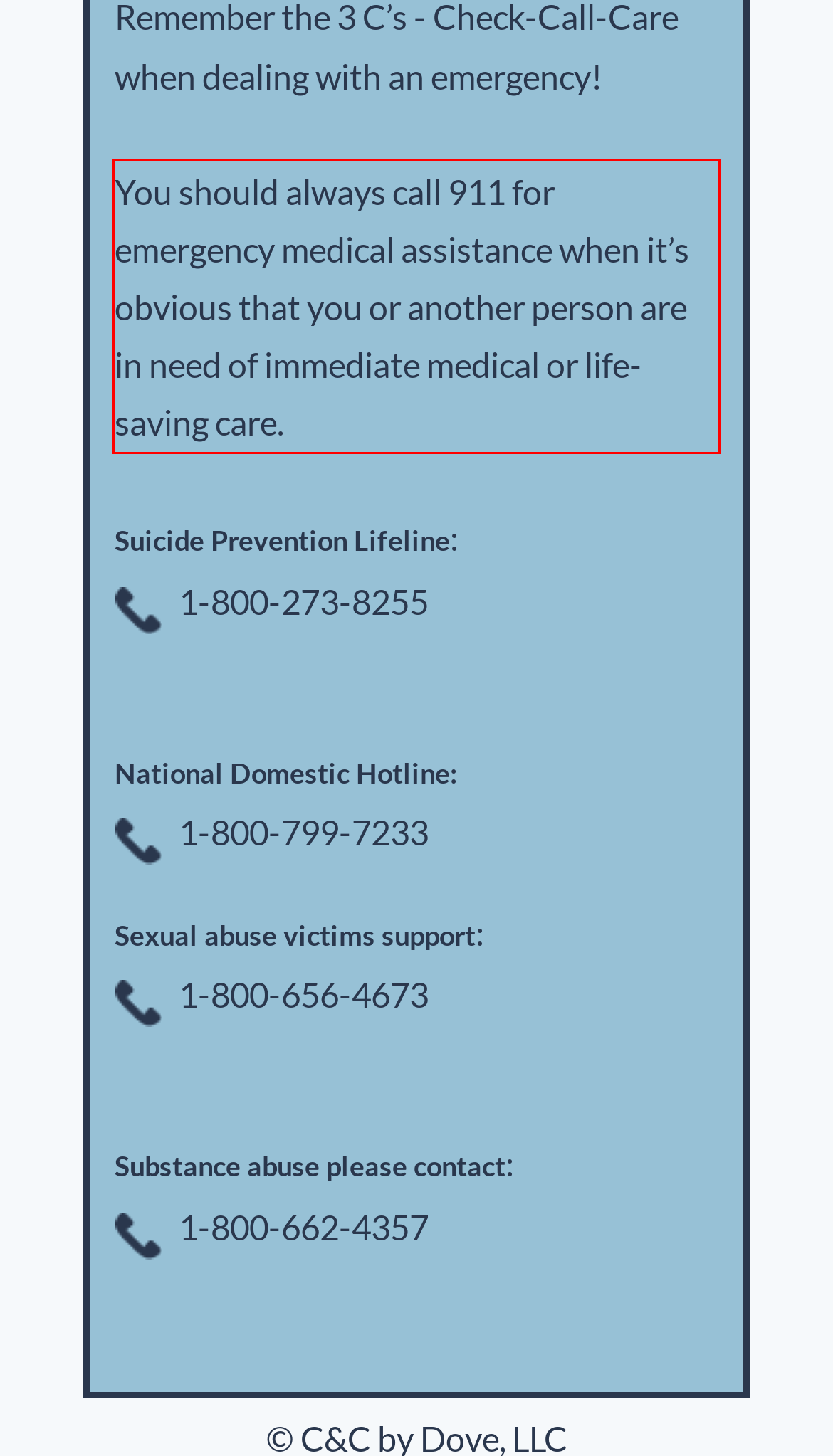Within the provided webpage screenshot, find the red rectangle bounding box and perform OCR to obtain the text content.

You should always call 911 for emergency medical assistance when it’s obvious that you or another person are in need of immediate medical or life-saving care.